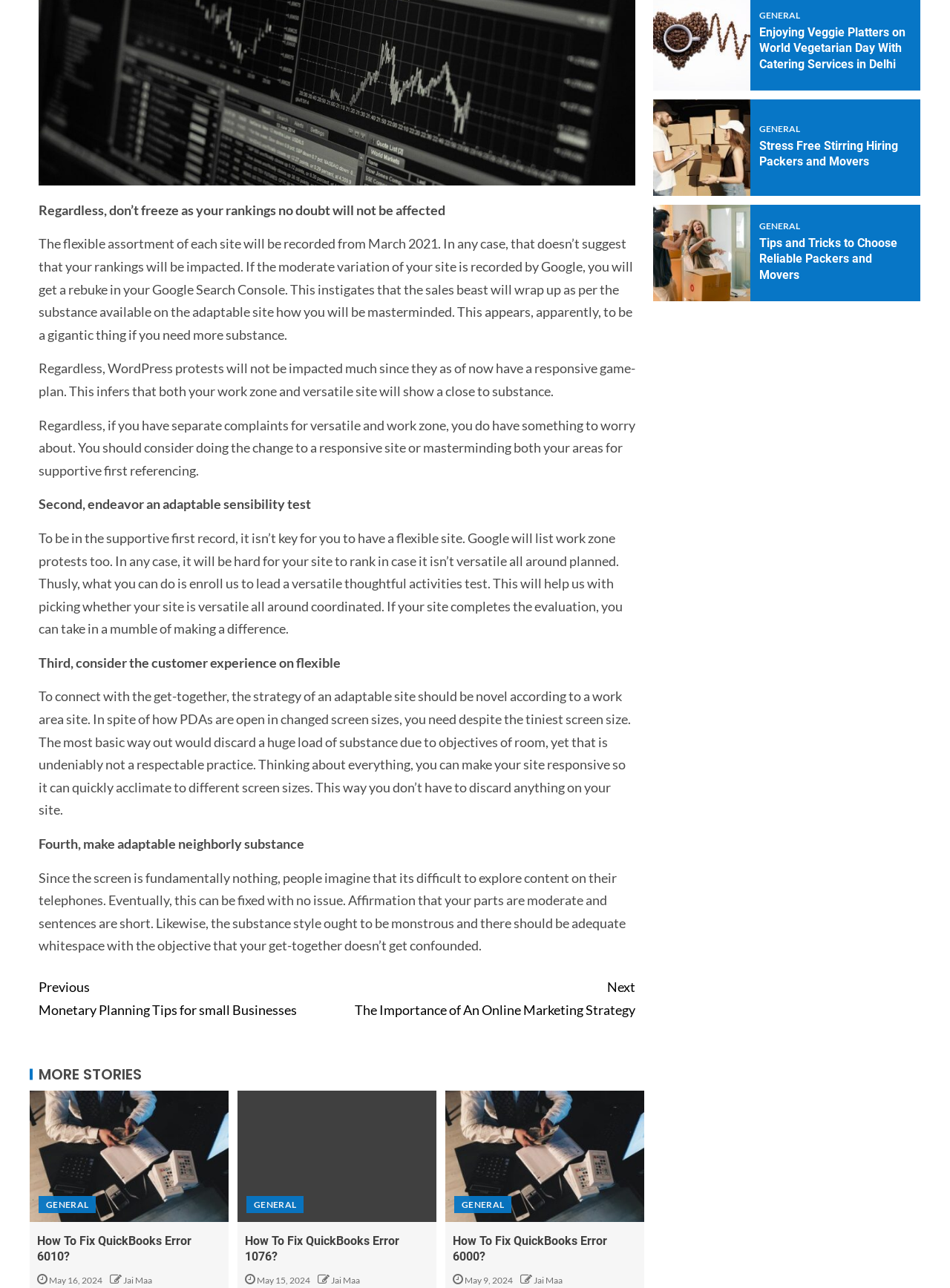What is the purpose of the adaptable sensibility test?
Please answer the question with as much detail as possible using the screenshot.

The adaptable sensibility test is mentioned in the second paragraph as a way to check if a site is adaptable, and if it completes the evaluation, it can take advantage of making a difference.